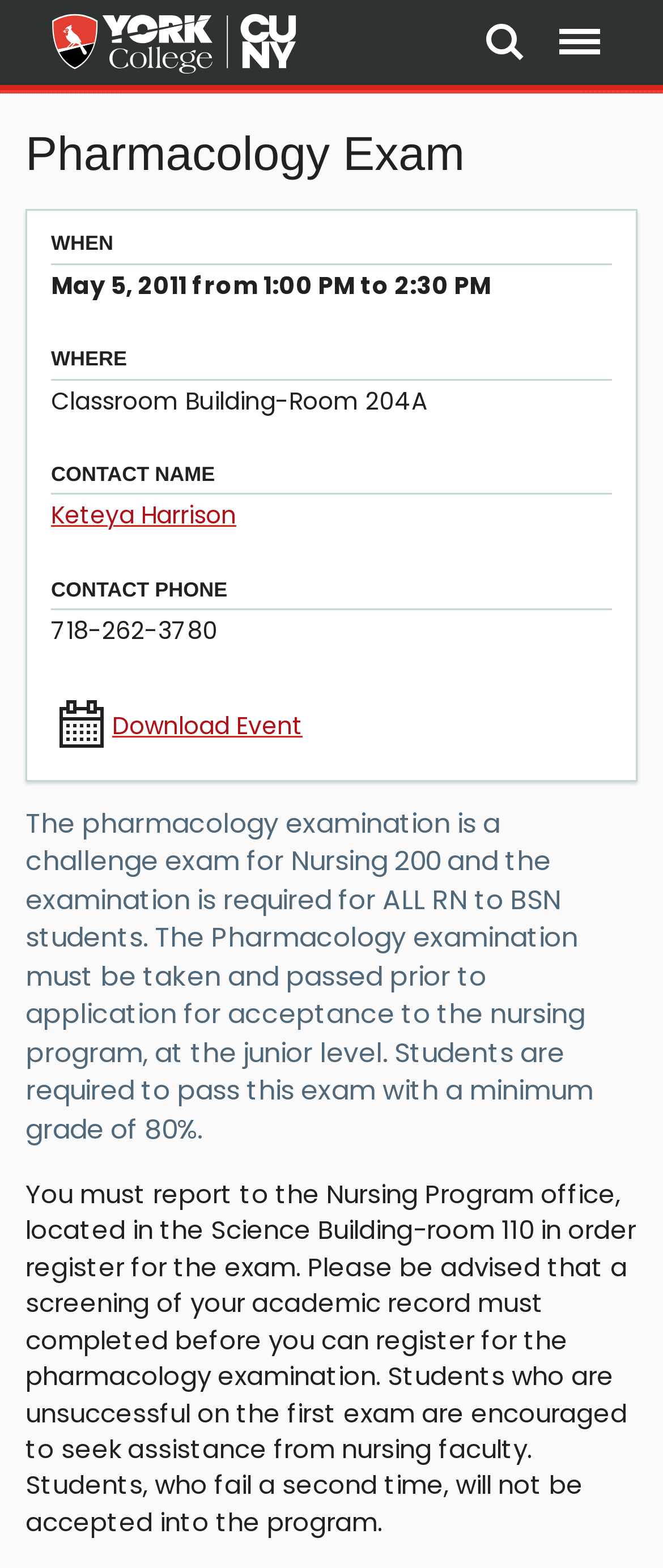Please reply to the following question with a single word or a short phrase:
What is the phone number of the contact person for the pharmacology exam?

718-262-3780